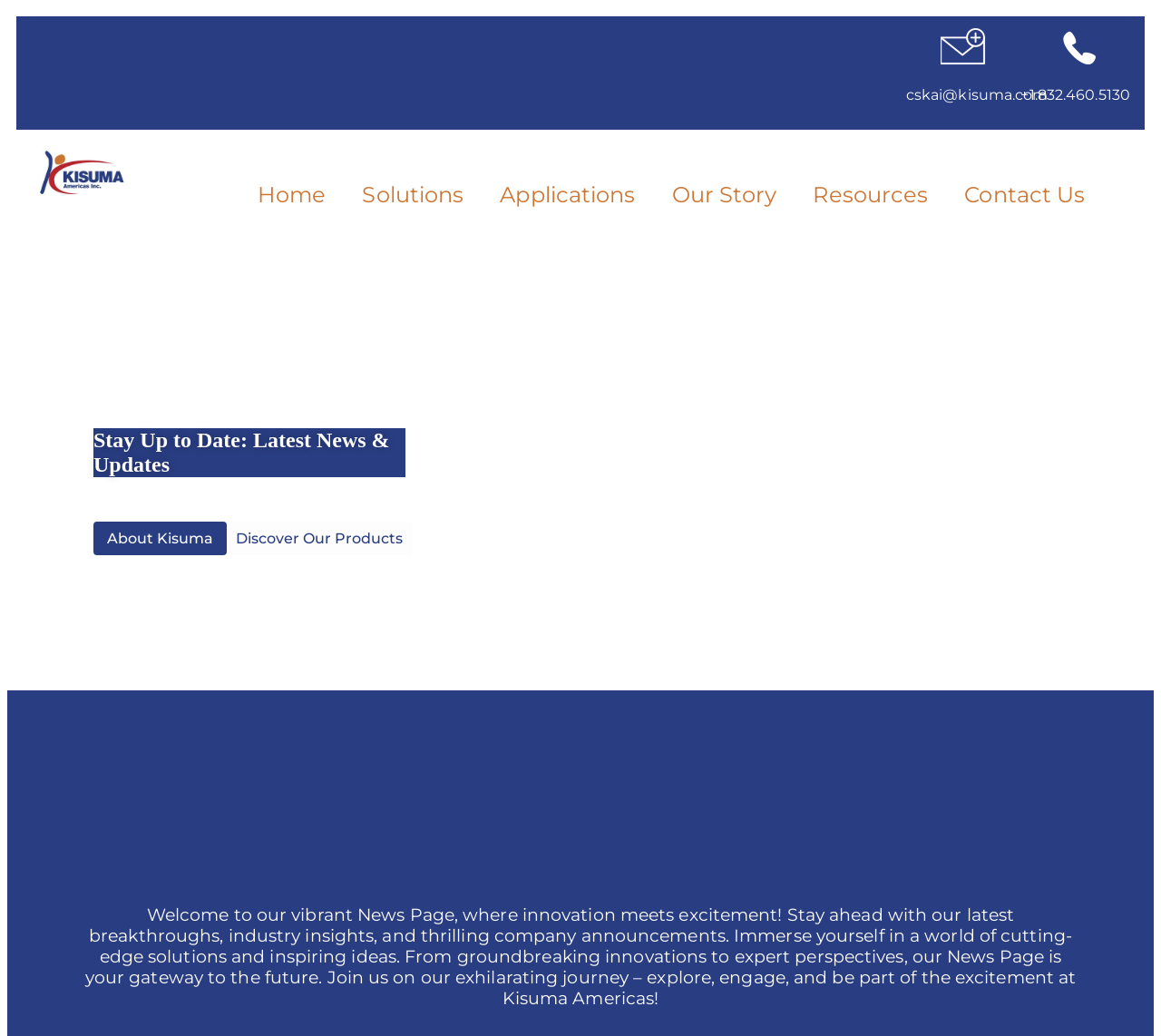What is the tone of the News Page?
Kindly offer a detailed explanation using the data available in the image.

The tone of the News Page is exciting and innovative, as evident from the use of words like 'vibrant', 'innovation', 'excitement', and 'thrilling' in the introductory text, which suggests that the page is designed to inspire and engage users with the latest developments from Kisuma Americas.